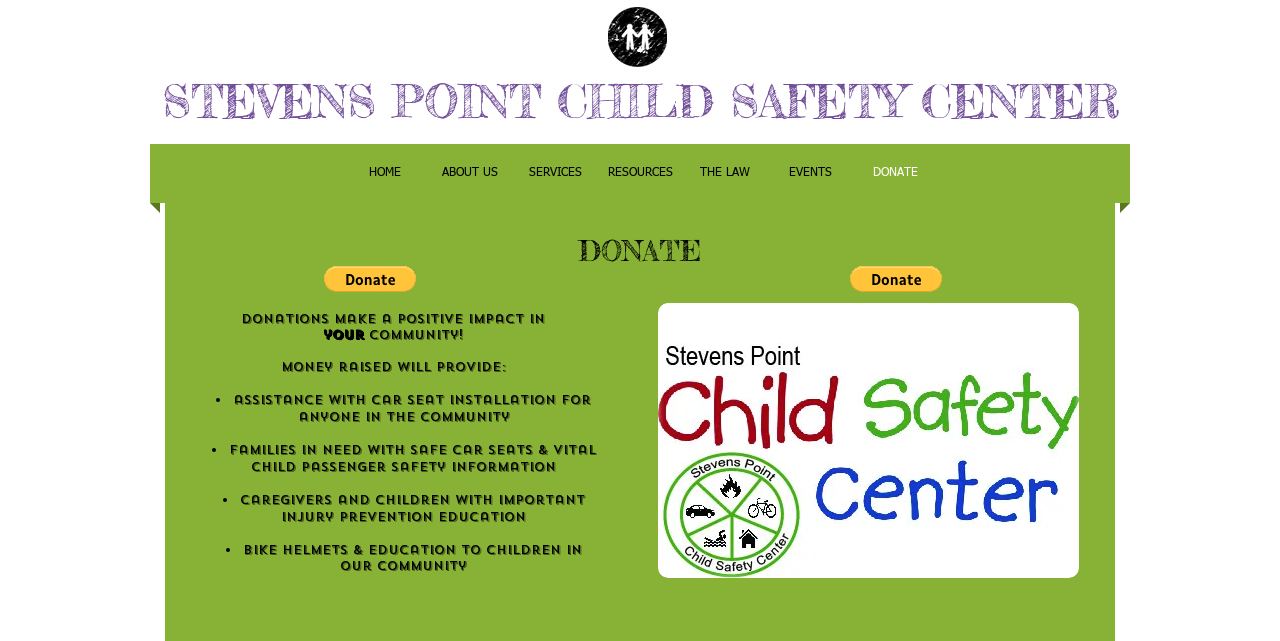Using the description "ABOUT US", locate and provide the bounding box of the UI element.

[0.334, 0.224, 0.4, 0.316]